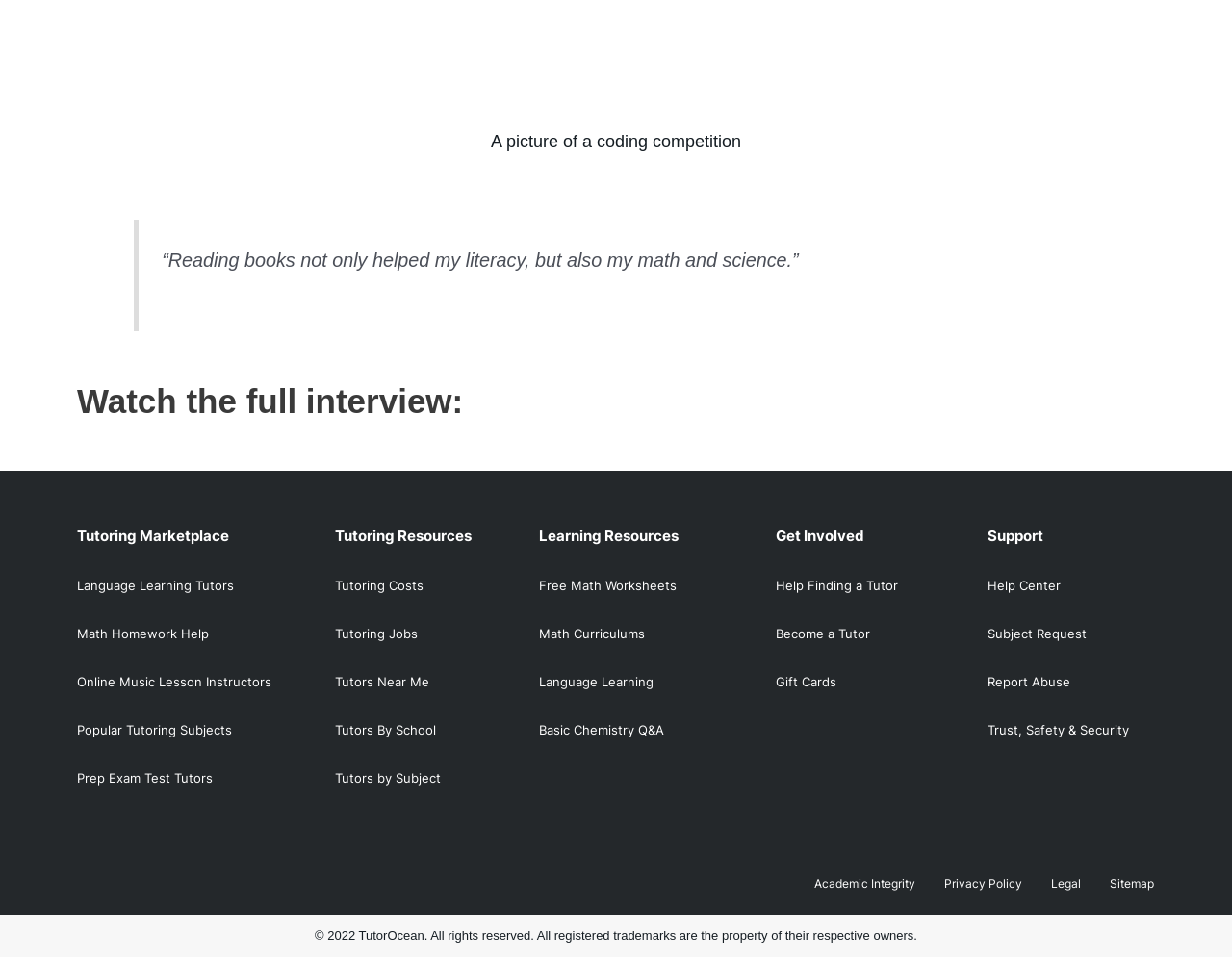Determine the bounding box of the UI component based on this description: "Trust, Safety & Security". The bounding box coordinates should be four float values between 0 and 1, i.e., [left, top, right, bottom].

[0.802, 0.739, 0.937, 0.787]